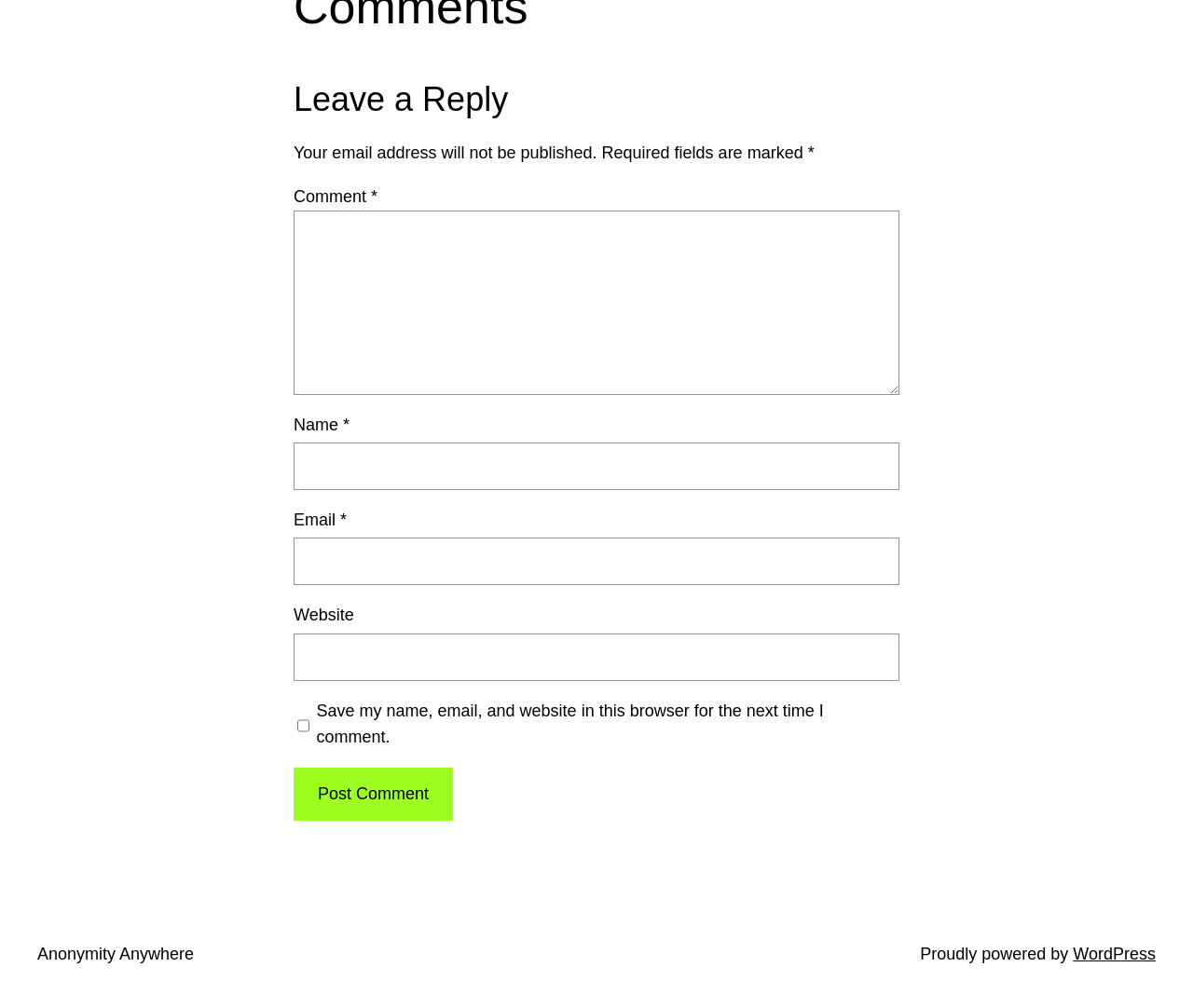Provide a brief response to the question below using a single word or phrase: 
What is the link 'Anonymity Anywhere'?

A website link